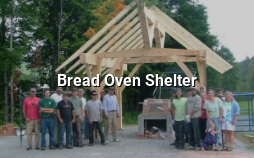Reply to the question with a single word or phrase:
What is the natural scenery surrounding the shelter?

Not specified